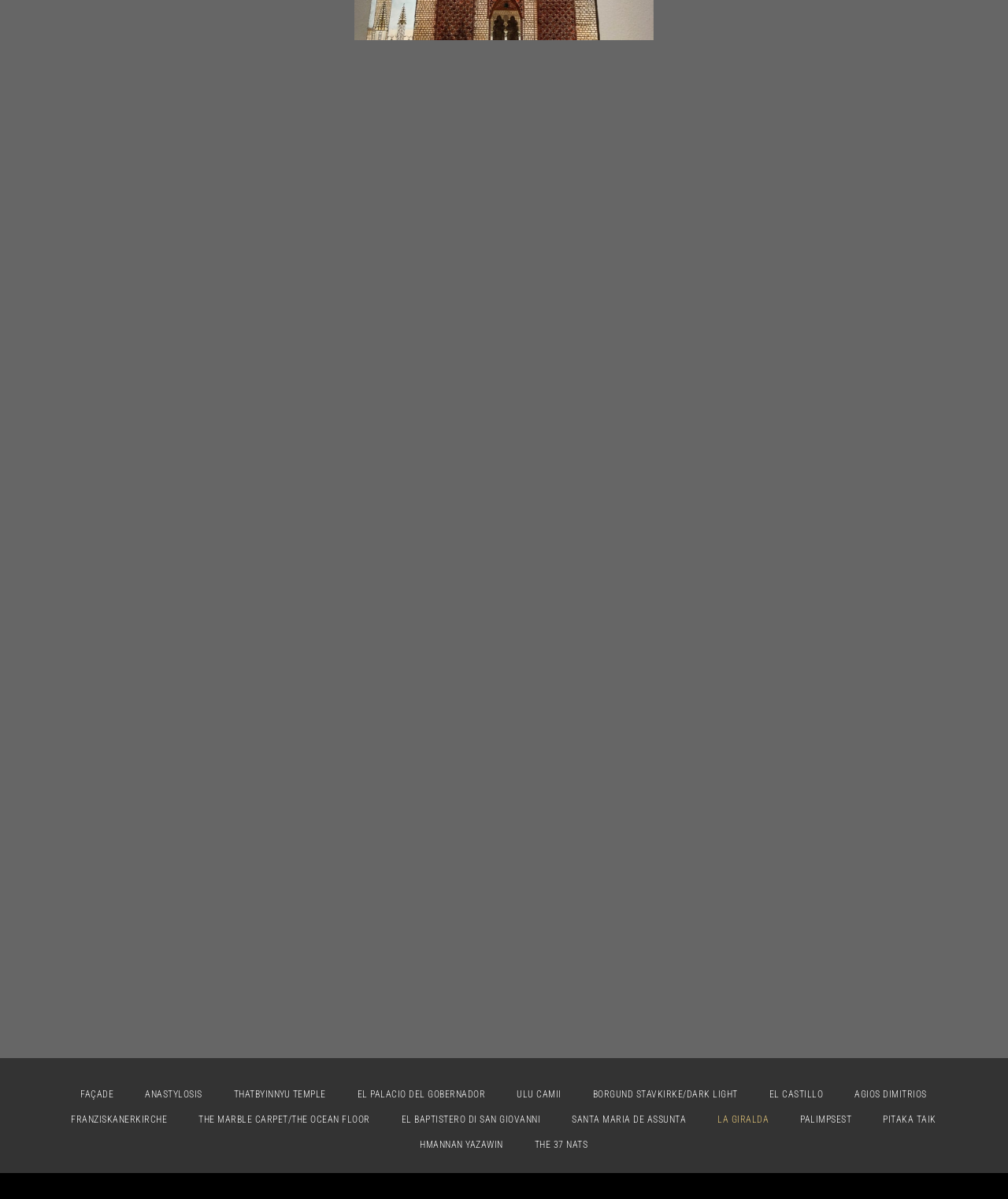How many links have 'LA' in their text?
Please provide a comprehensive answer based on the contents of the image.

I searched through the links and found two links that have 'LA' in their text: 'La-Giralda-894' and 'LA GIRALDA'.